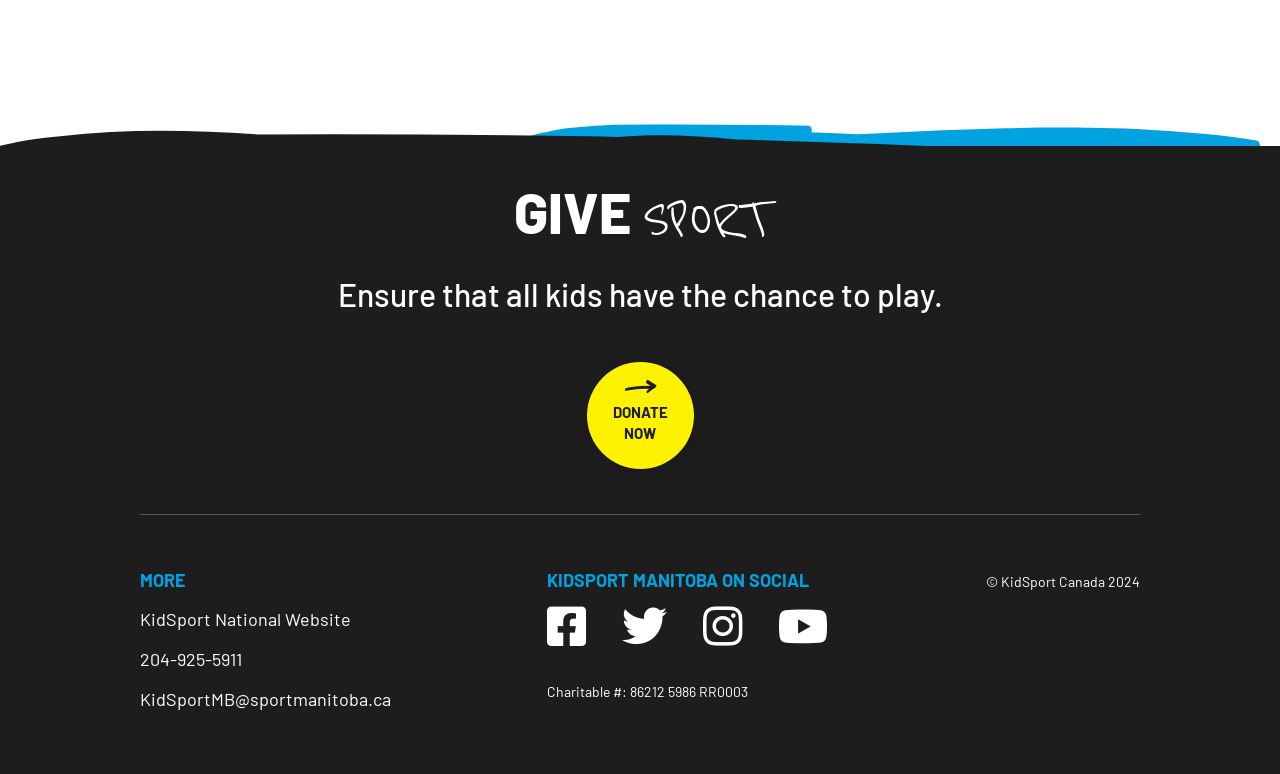What is the charitable registration number?
Refer to the image and answer the question using a single word or phrase.

86212 5986 RR0003